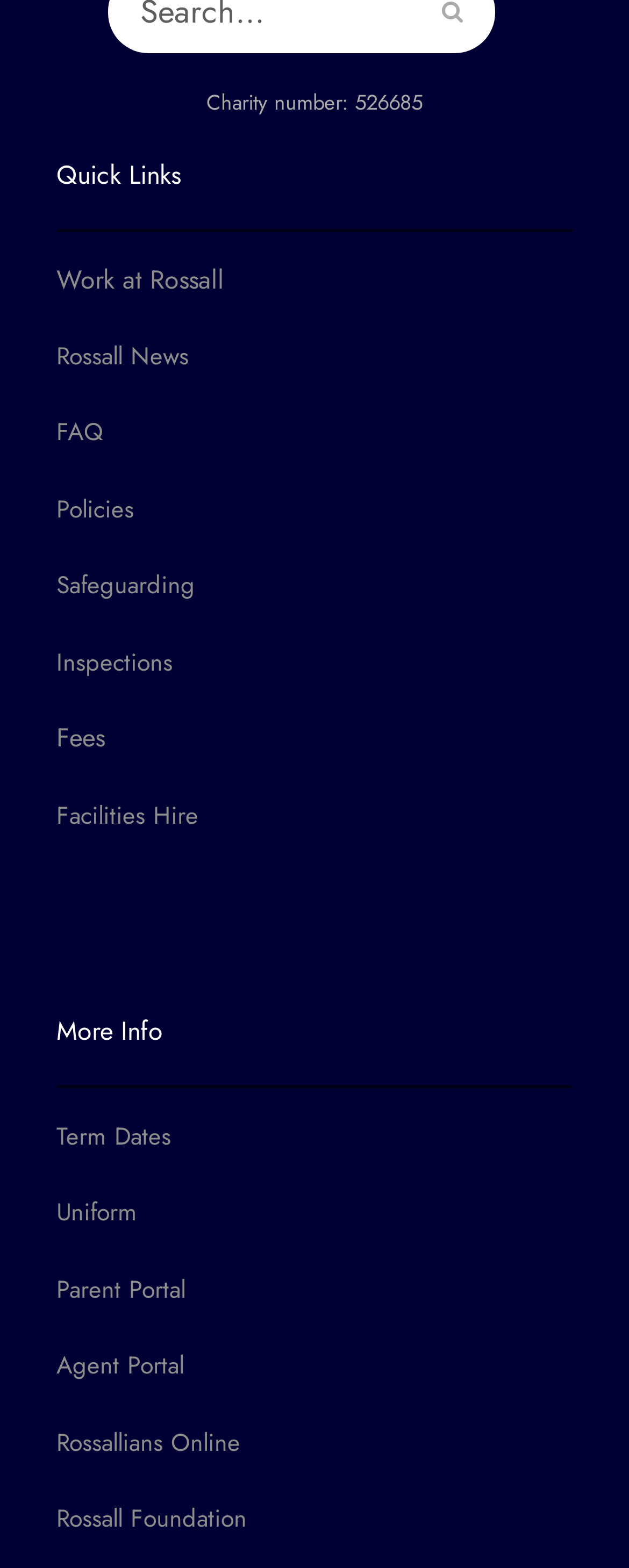Could you highlight the region that needs to be clicked to execute the instruction: "Visit Rossall Foundation"?

[0.09, 0.957, 0.392, 0.98]